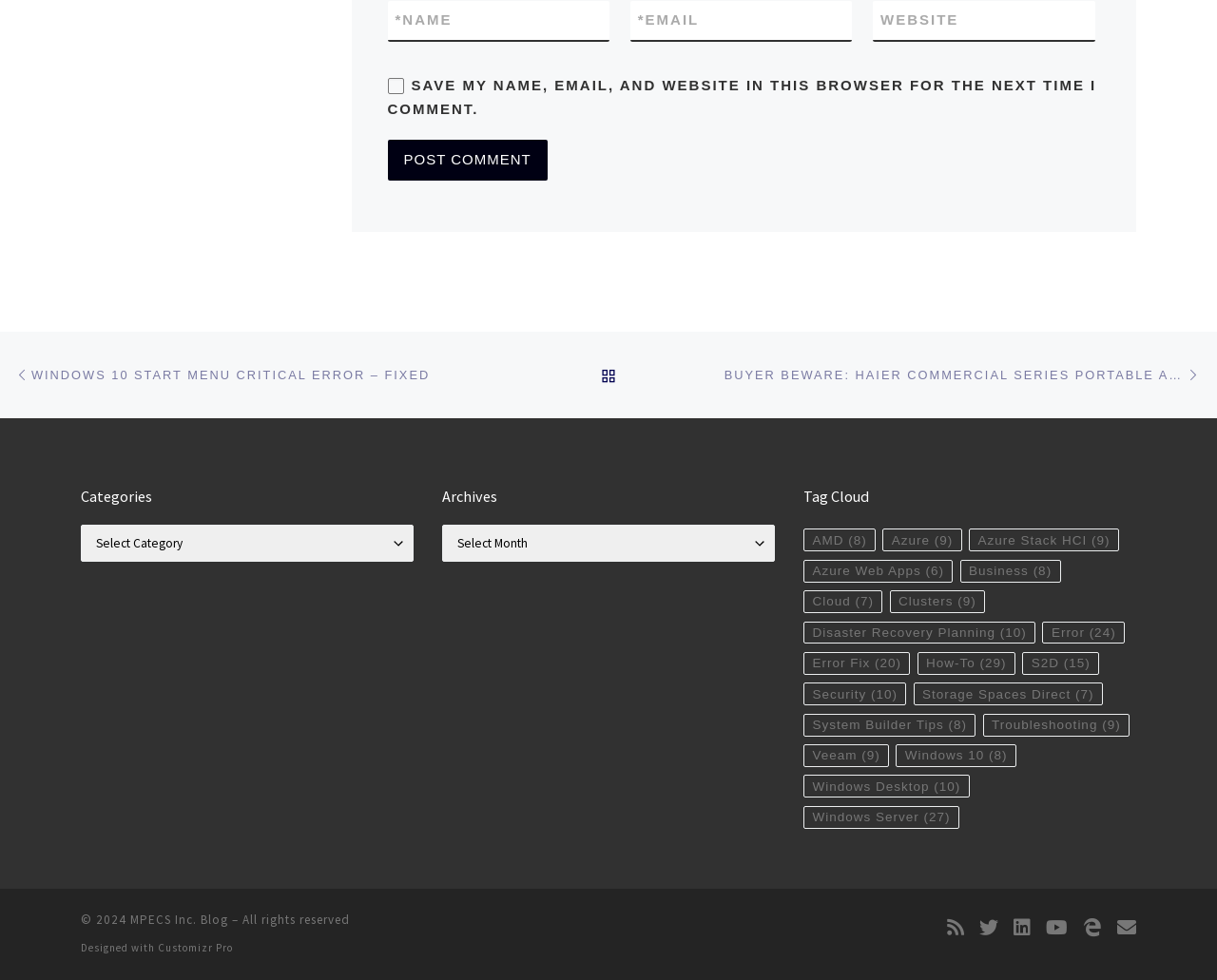Identify the bounding box coordinates of the section to be clicked to complete the task described by the following instruction: "Post a comment". The coordinates should be four float numbers between 0 and 1, formatted as [left, top, right, bottom].

[0.318, 0.142, 0.45, 0.185]